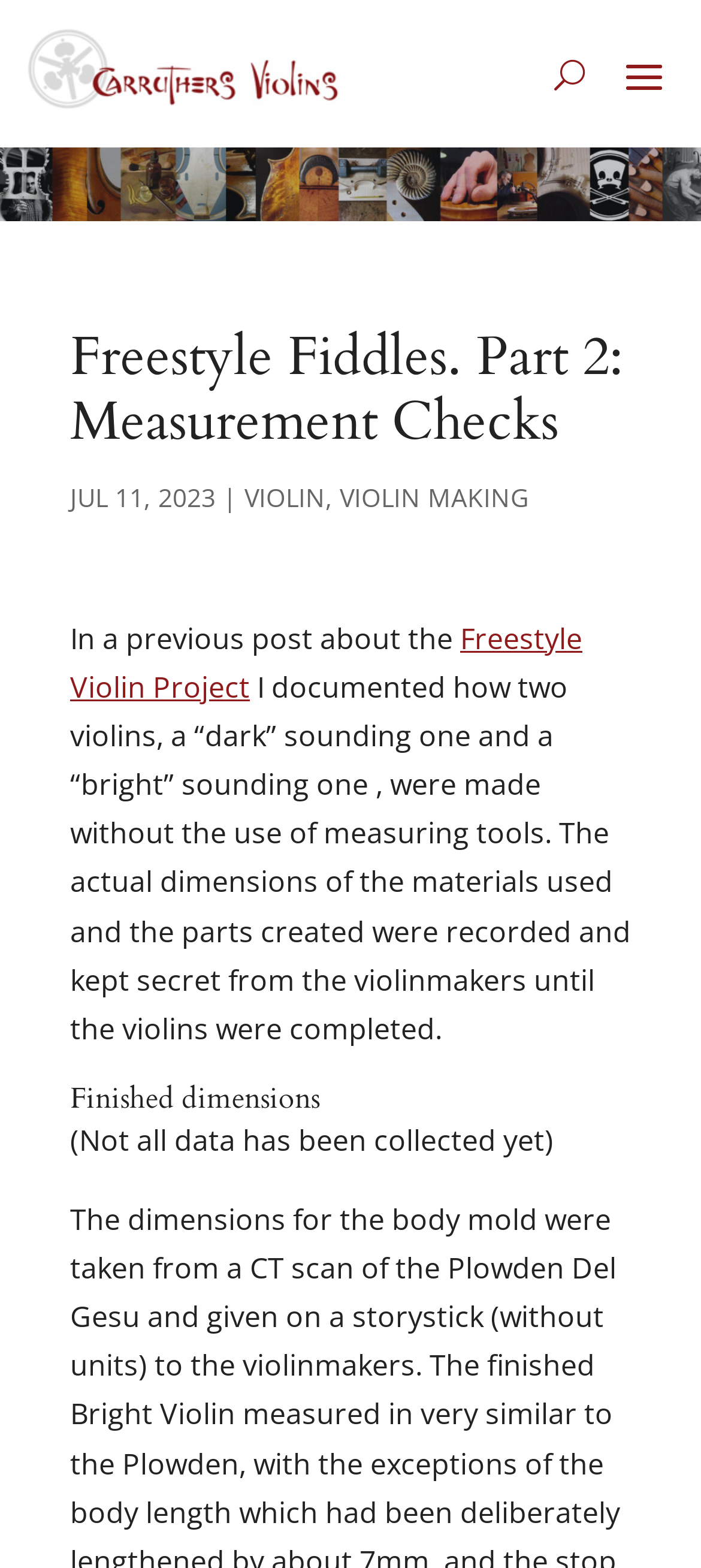Provide a short answer using a single word or phrase for the following question: 
What is the date of the post?

JUL 11, 2023